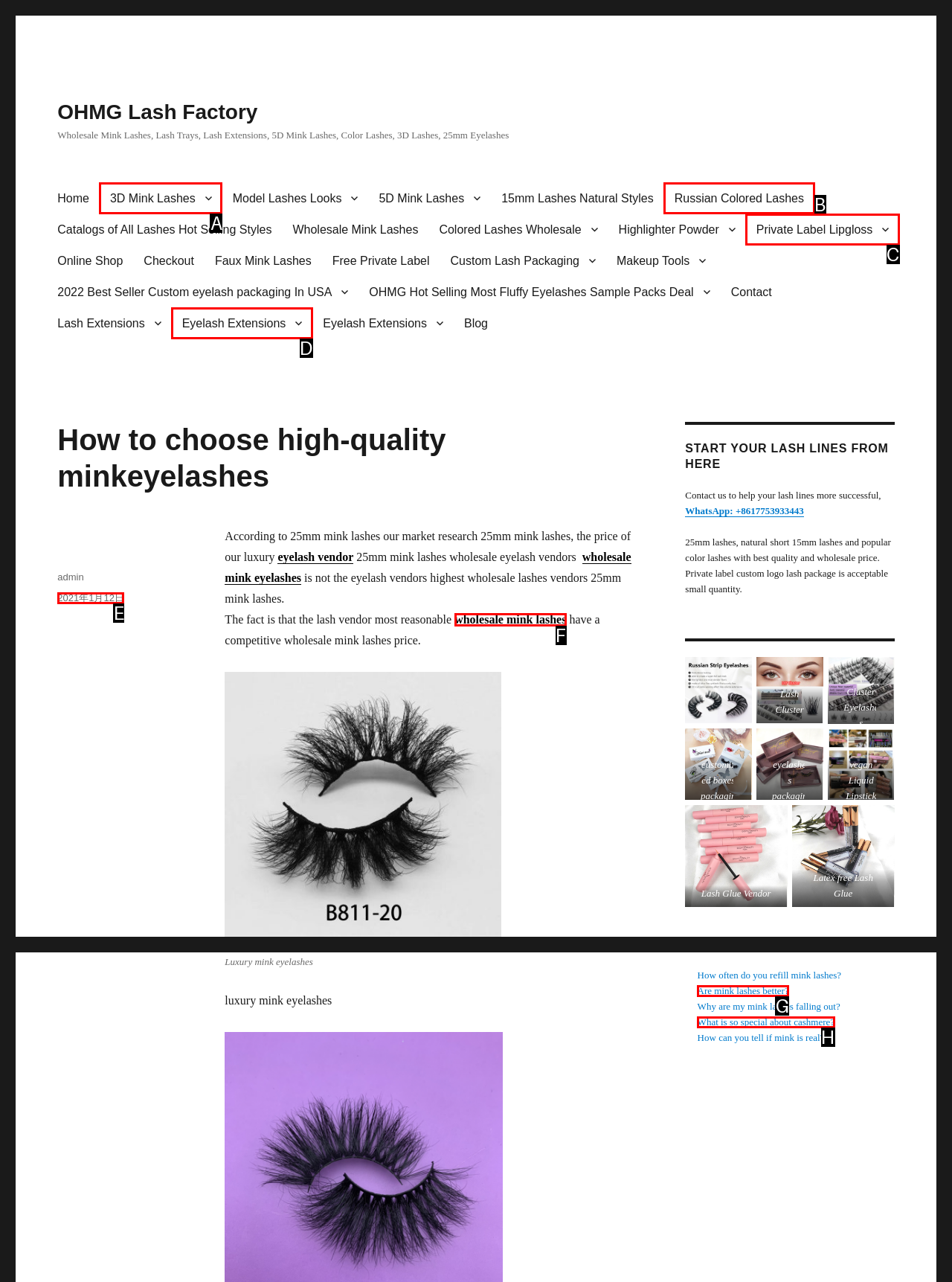Find the HTML element that suits the description: Russian Colored Lashes
Indicate your answer with the letter of the matching option from the choices provided.

B